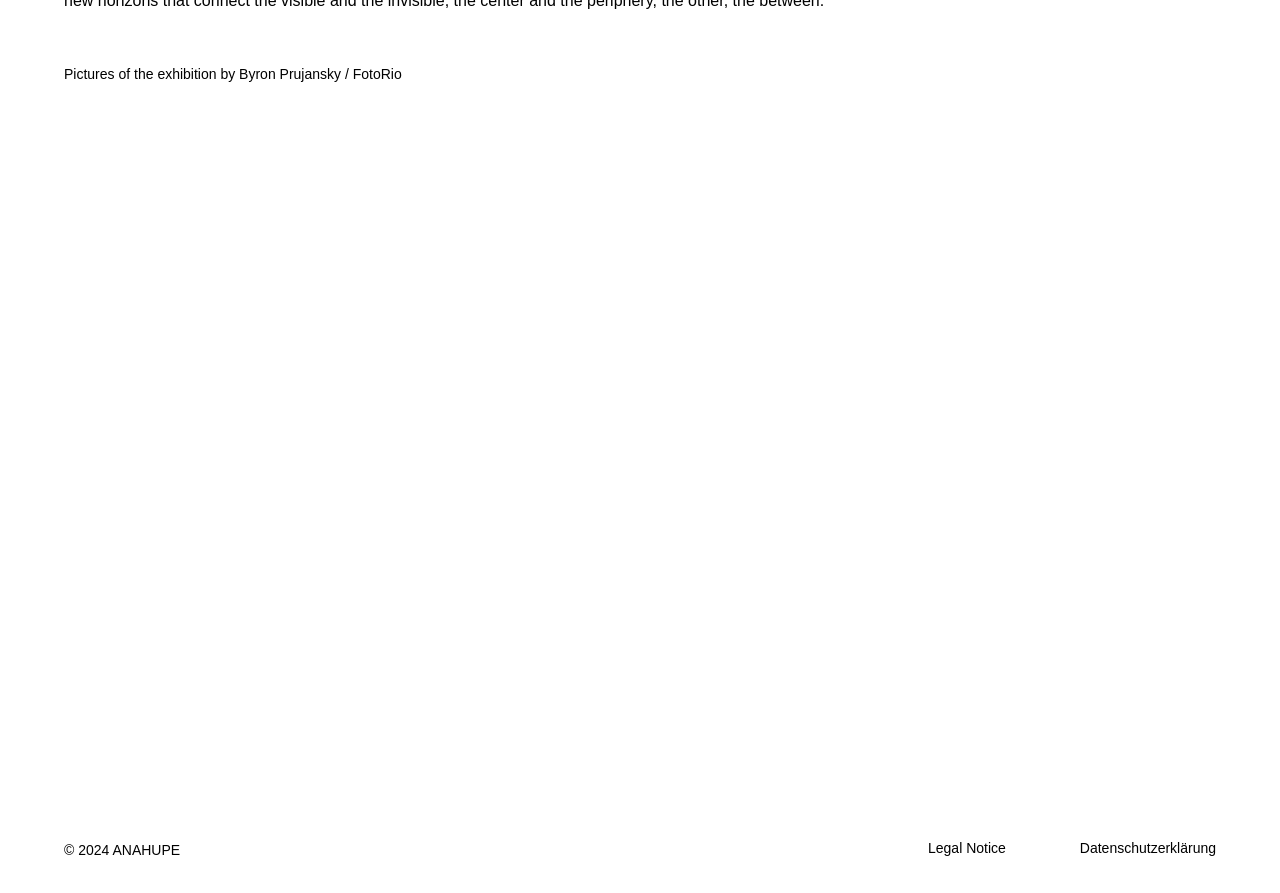Locate the UI element described by Legal Notice in the provided webpage screenshot. Return the bounding box coordinates in the format (top-left x, top-left y, bottom-right x, bottom-right y), ensuring all values are between 0 and 1.

[0.725, 0.927, 0.786, 0.972]